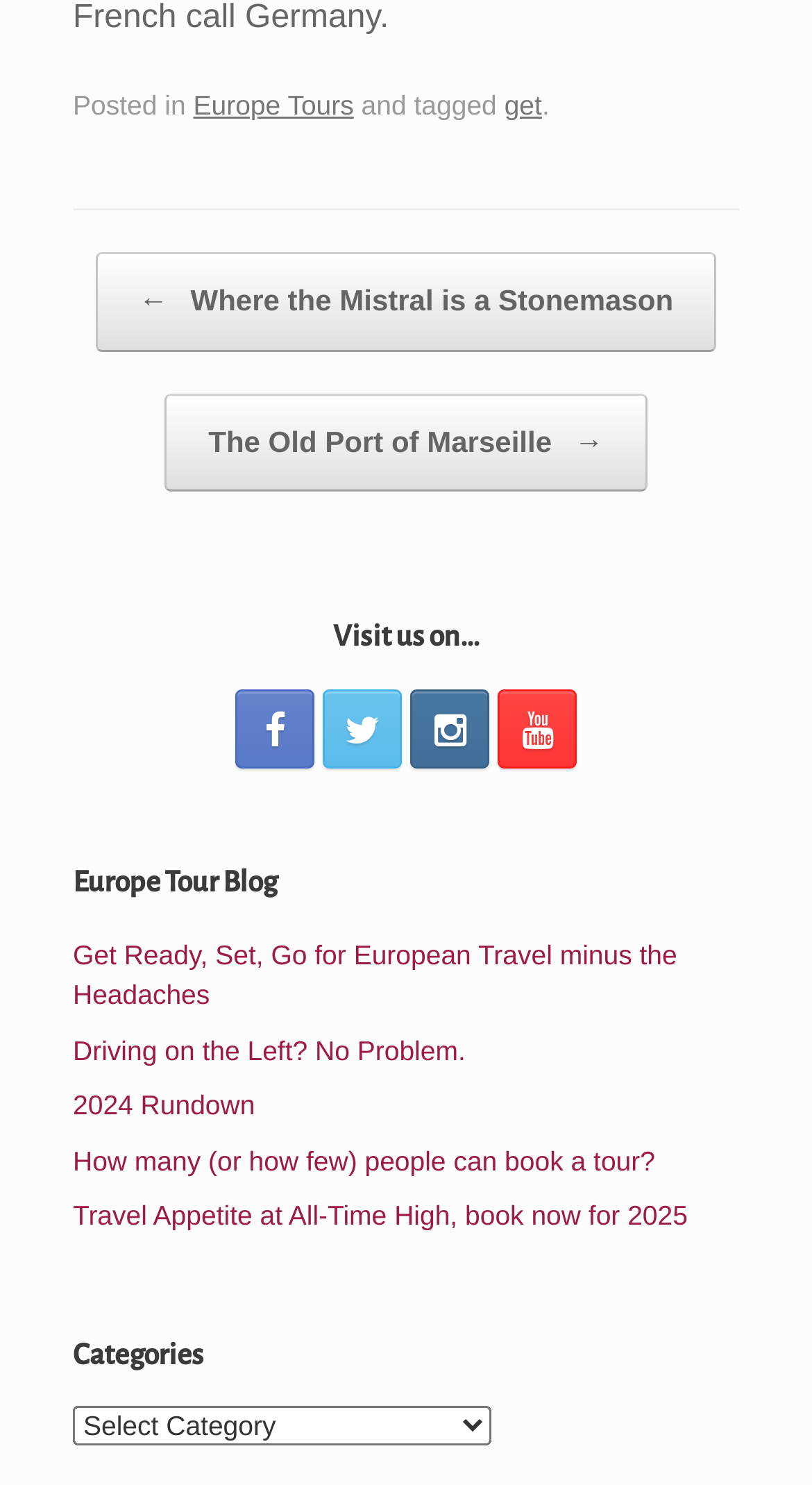Locate the bounding box coordinates of the area that needs to be clicked to fulfill the following instruction: "Select a category". The coordinates should be in the format of four float numbers between 0 and 1, namely [left, top, right, bottom].

[0.09, 0.947, 0.605, 0.974]